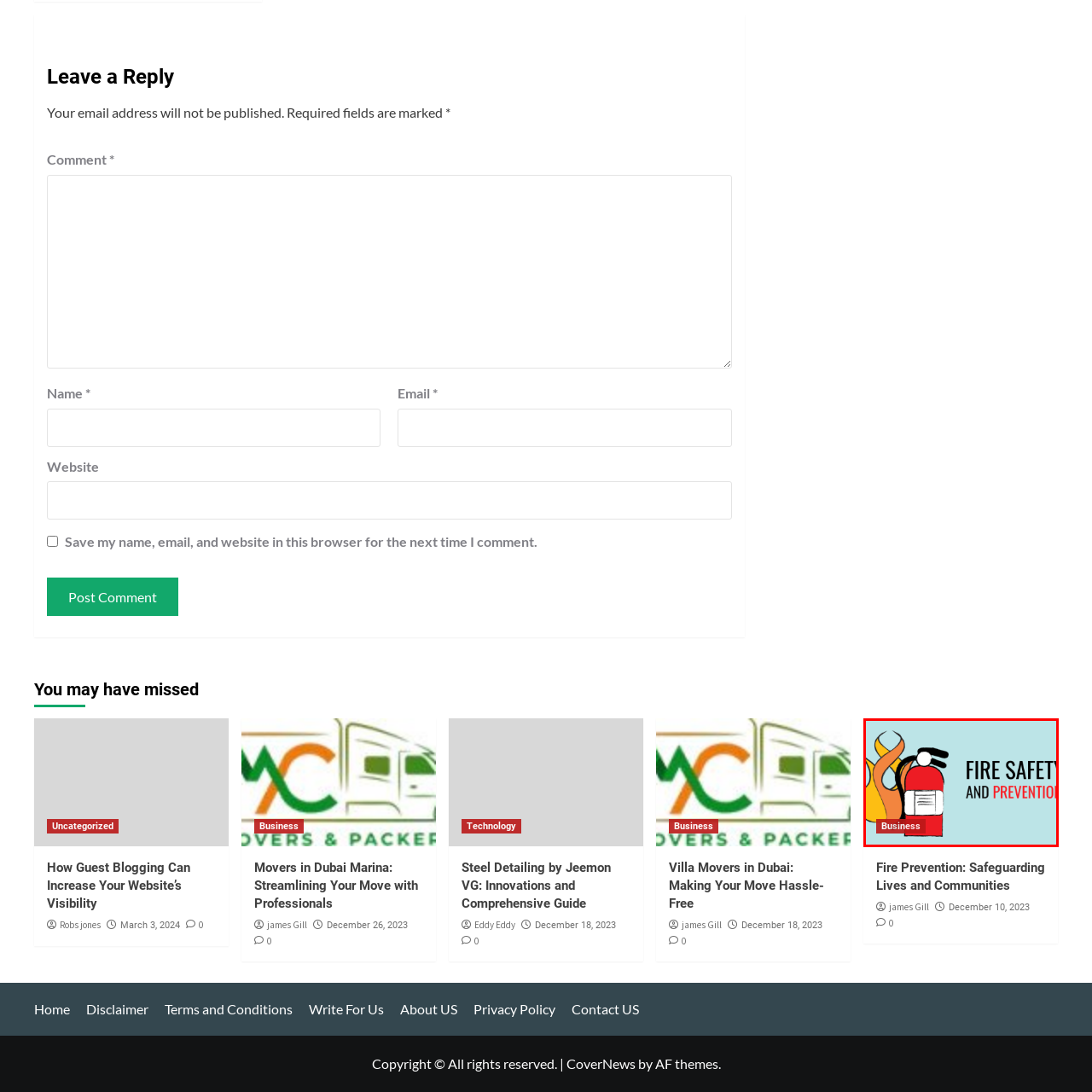What is the topic emphasized in the image?
Pay attention to the segment of the image within the red bounding box and offer a detailed answer to the question.

The text 'FIRE SAFETY AND PREVENTION' is boldly presented, emphasizing the crucial topic at hand, which serves as a compelling reminder of the essential practices and measures that can safeguard lives and property from fire hazards.